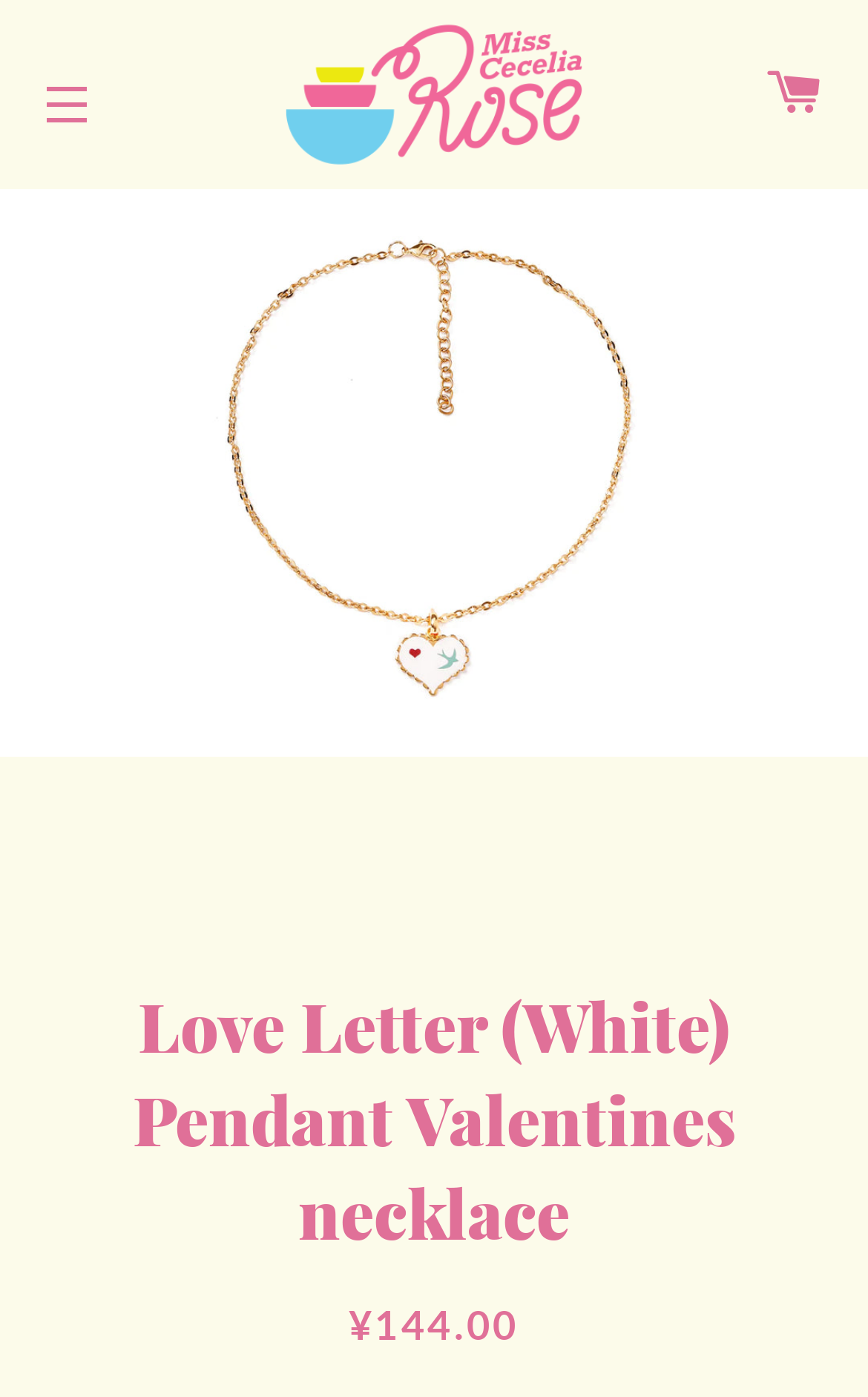What is the navigation menu called?
Based on the image content, provide your answer in one word or a short phrase.

SITE NAVIGATION